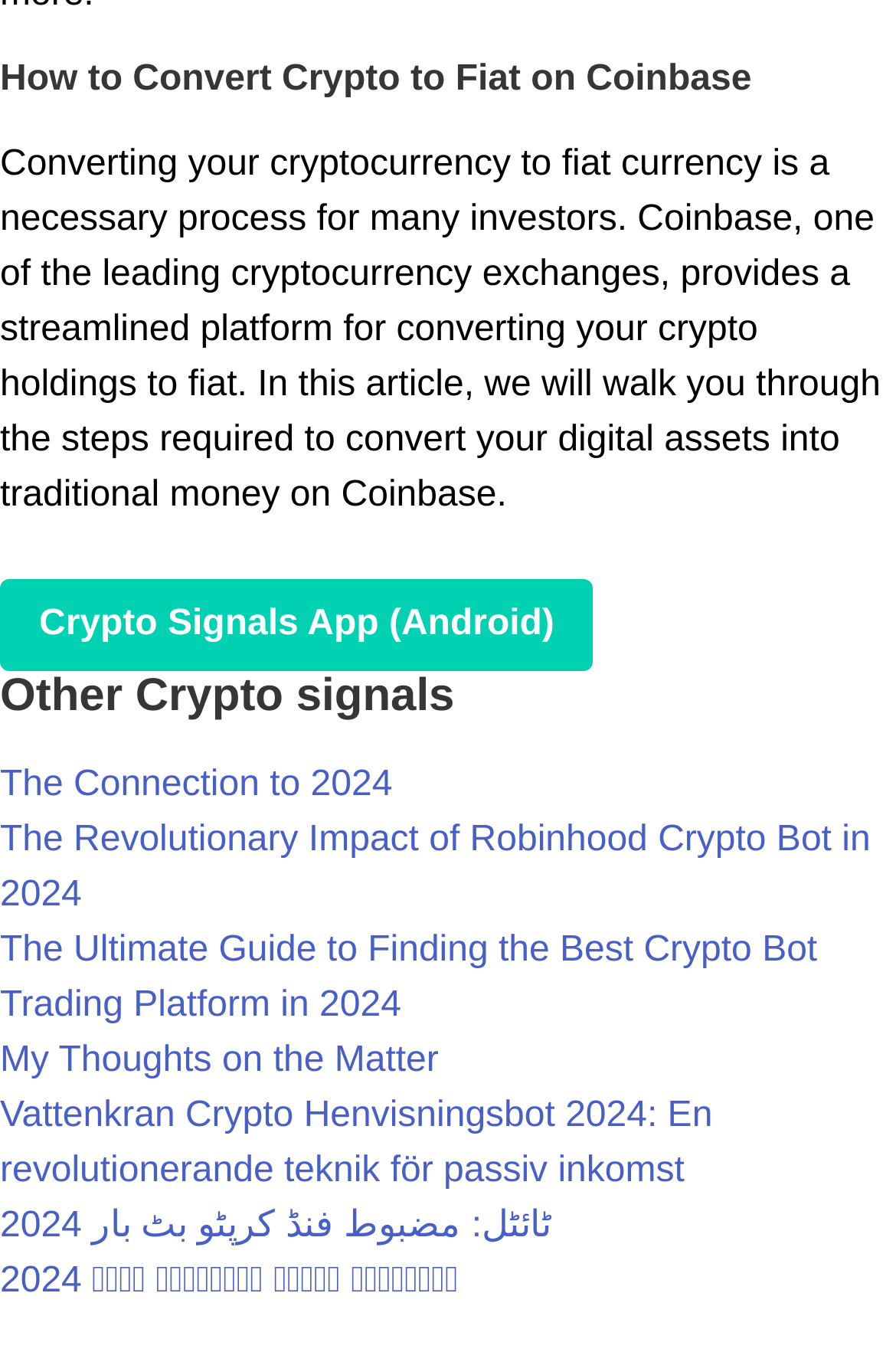What is the topic of the article?
Answer the question in as much detail as possible.

The topic of the article can be determined by reading the heading 'How to Convert Crypto to Fiat on Coinbase' and the static text that follows, which explains the process of converting cryptocurrency to fiat currency on Coinbase.